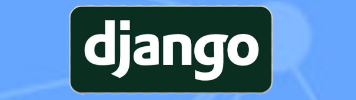What is the background color of the logo?
Using the information from the image, answer the question thoroughly.

The image showcases the Django logo against a light blue background, which serves as a subtle yet effective contrast to the dark green rectangular shape that encases the white letters.